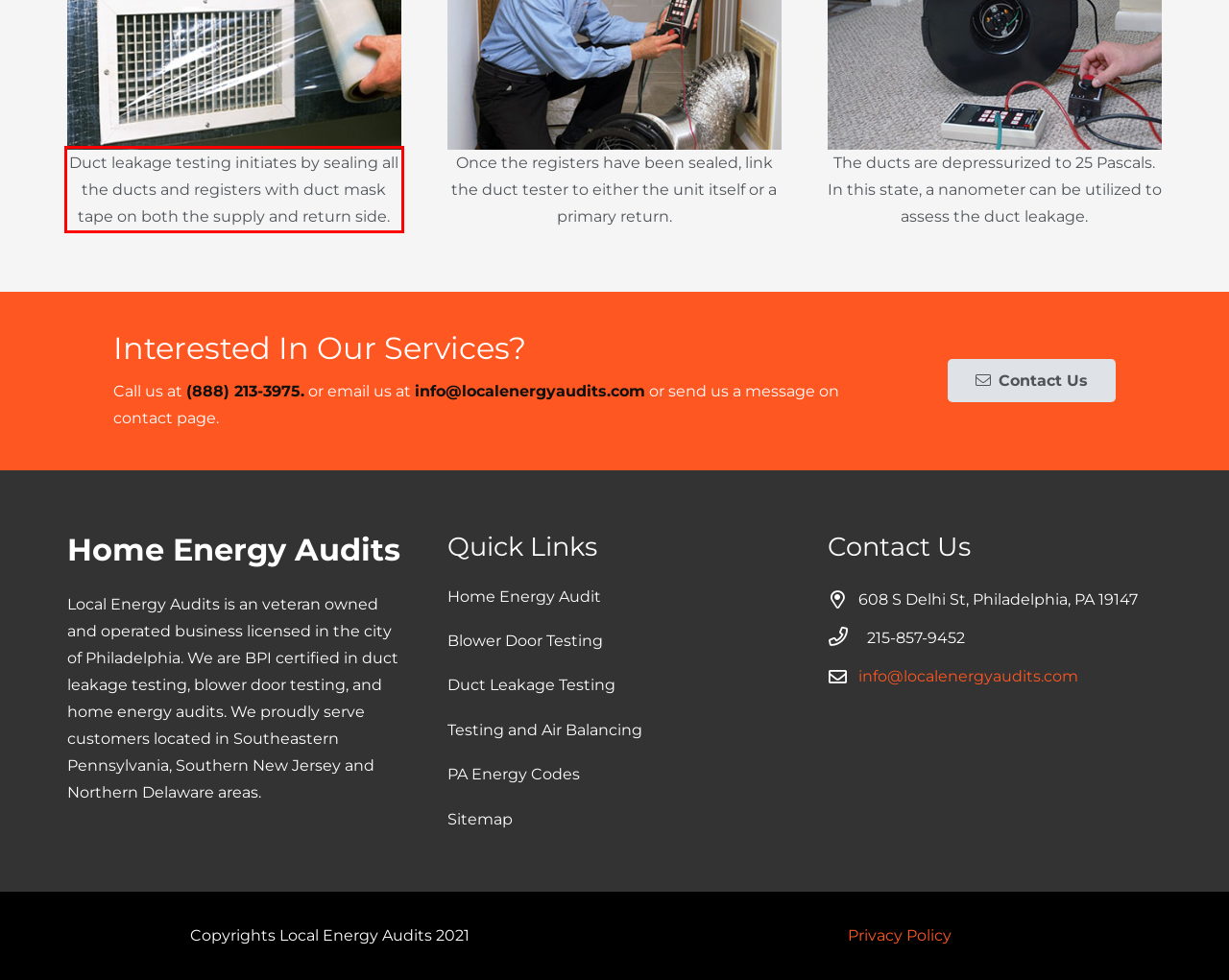Please perform OCR on the text content within the red bounding box that is highlighted in the provided webpage screenshot.

Duct leakage testing initiates by sealing all the ducts and registers with duct mask tape on both the supply and return side.